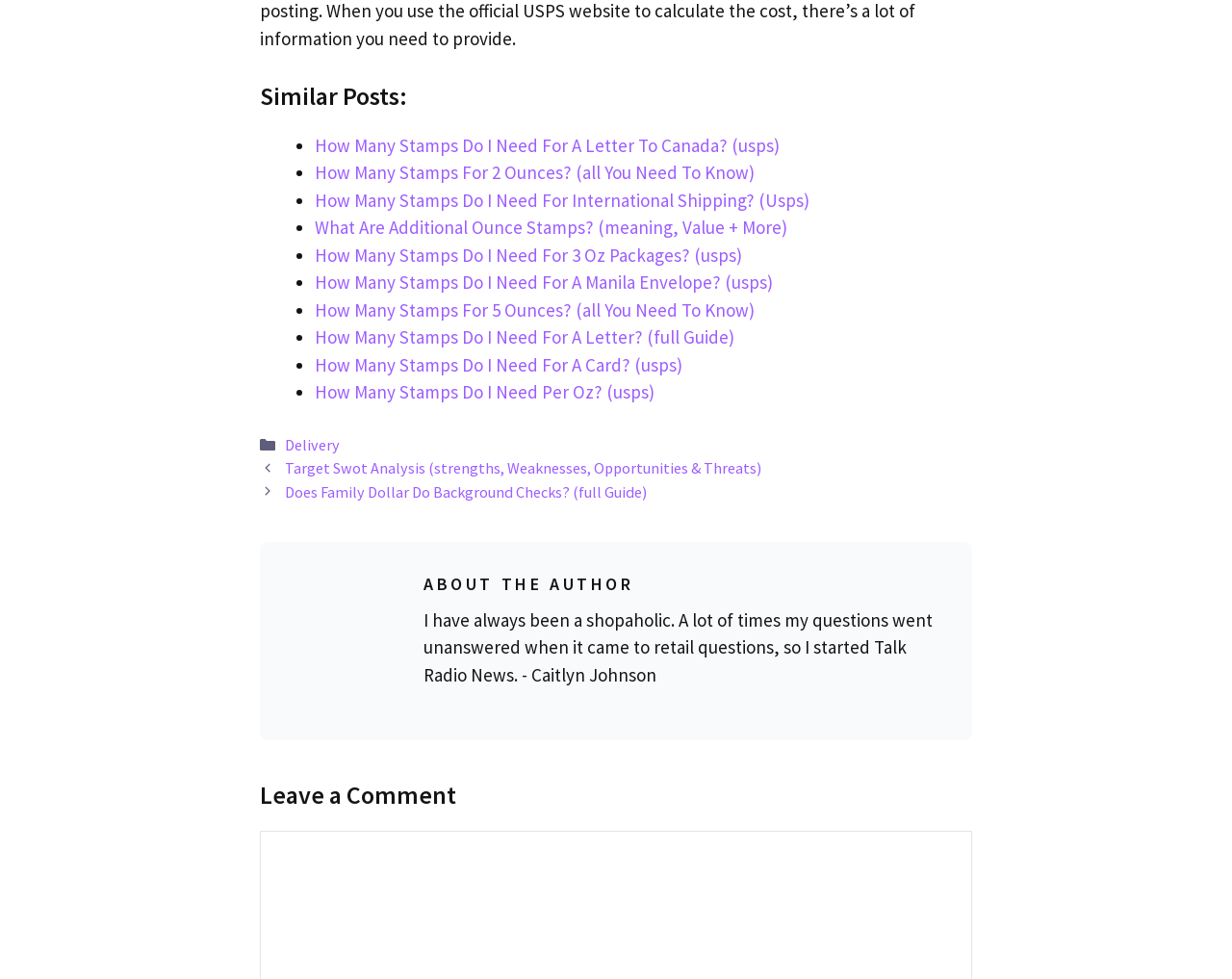Specify the bounding box coordinates of the area to click in order to execute this command: 'Click on 'How Many Stamps Do I Need For A Letter To Canada? (usps)''. The coordinates should consist of four float numbers ranging from 0 to 1, and should be formatted as [left, top, right, bottom].

[0.255, 0.136, 0.633, 0.16]